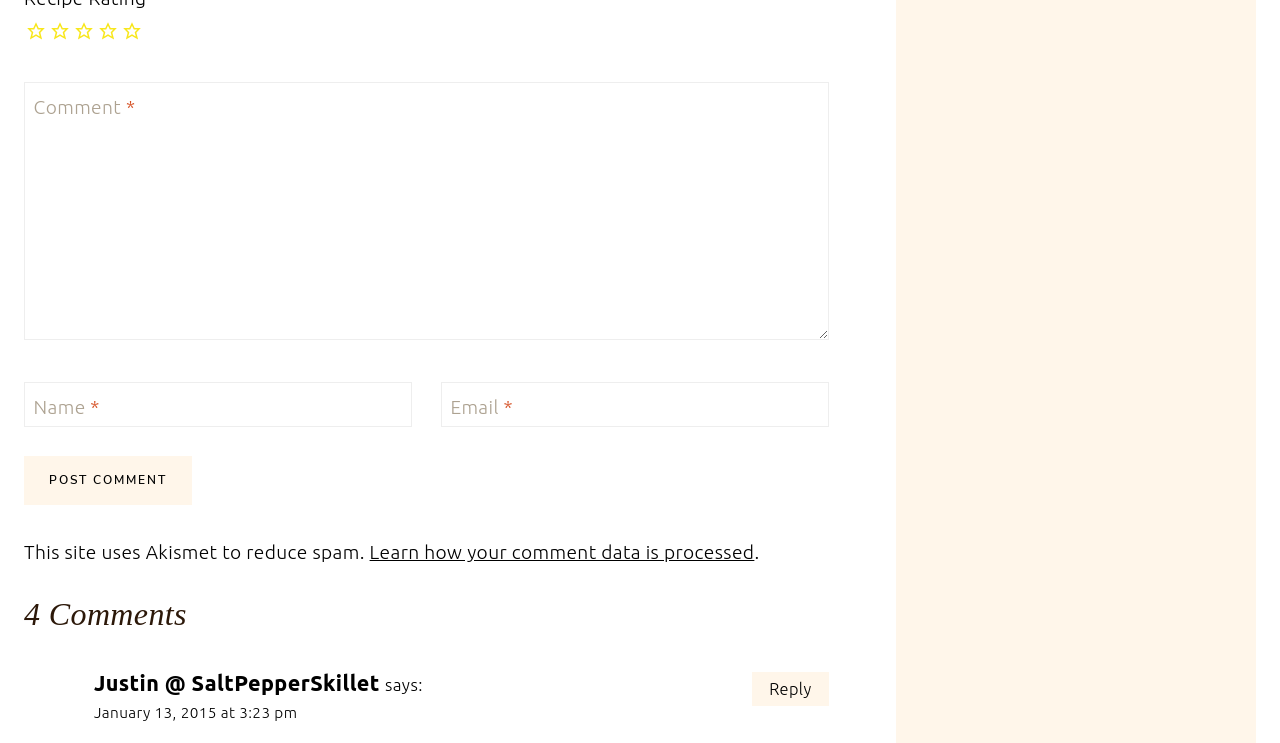Carefully examine the image and provide an in-depth answer to the question: What is the purpose of the radio buttons?

The radio buttons are used to rate the recipe from 1 to 5 stars, allowing users to provide feedback on the recipe.